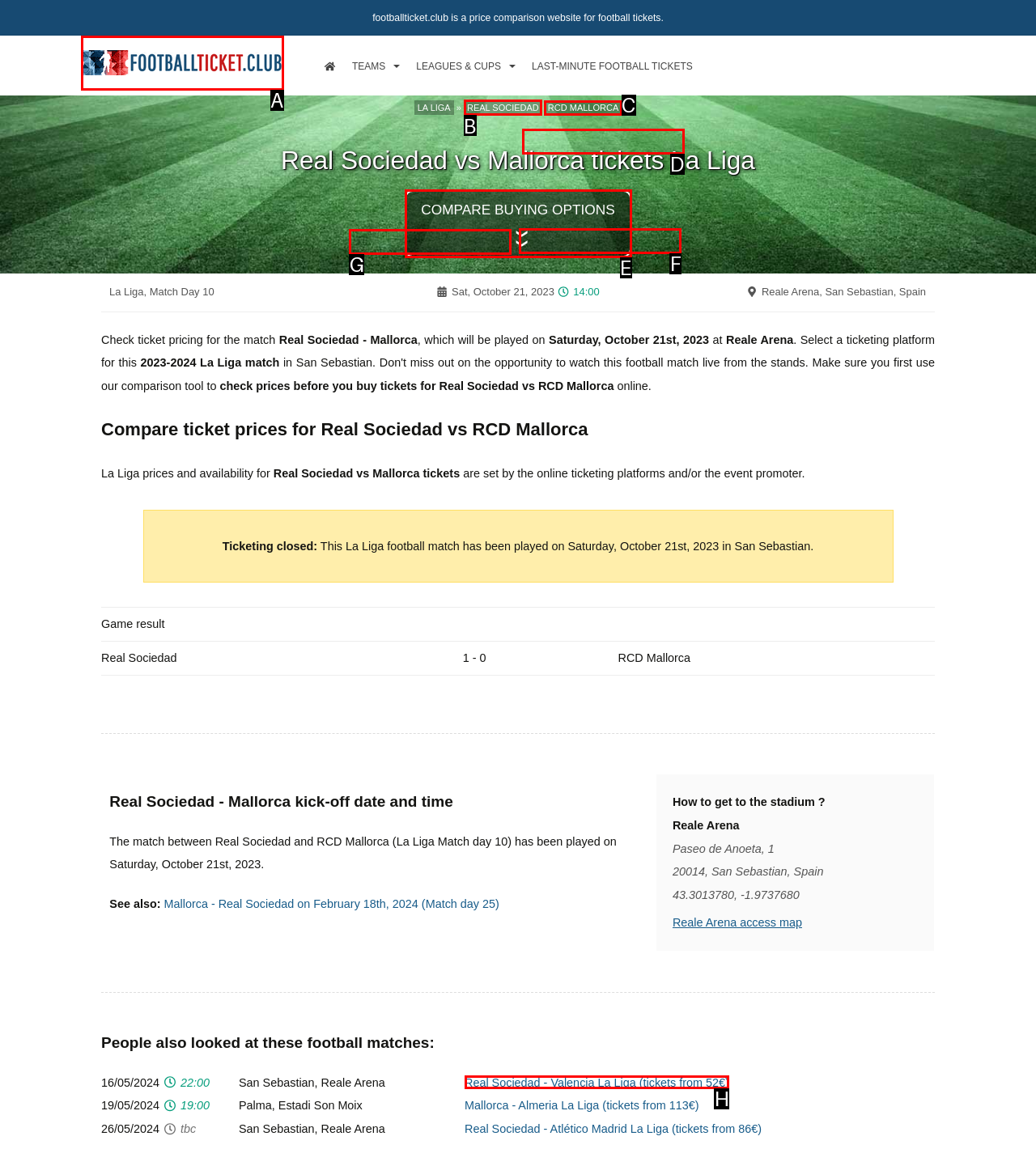Select the correct option from the given choices to perform this task: Click on the 'REAL SOCIEDAD' link. Provide the letter of that option.

B